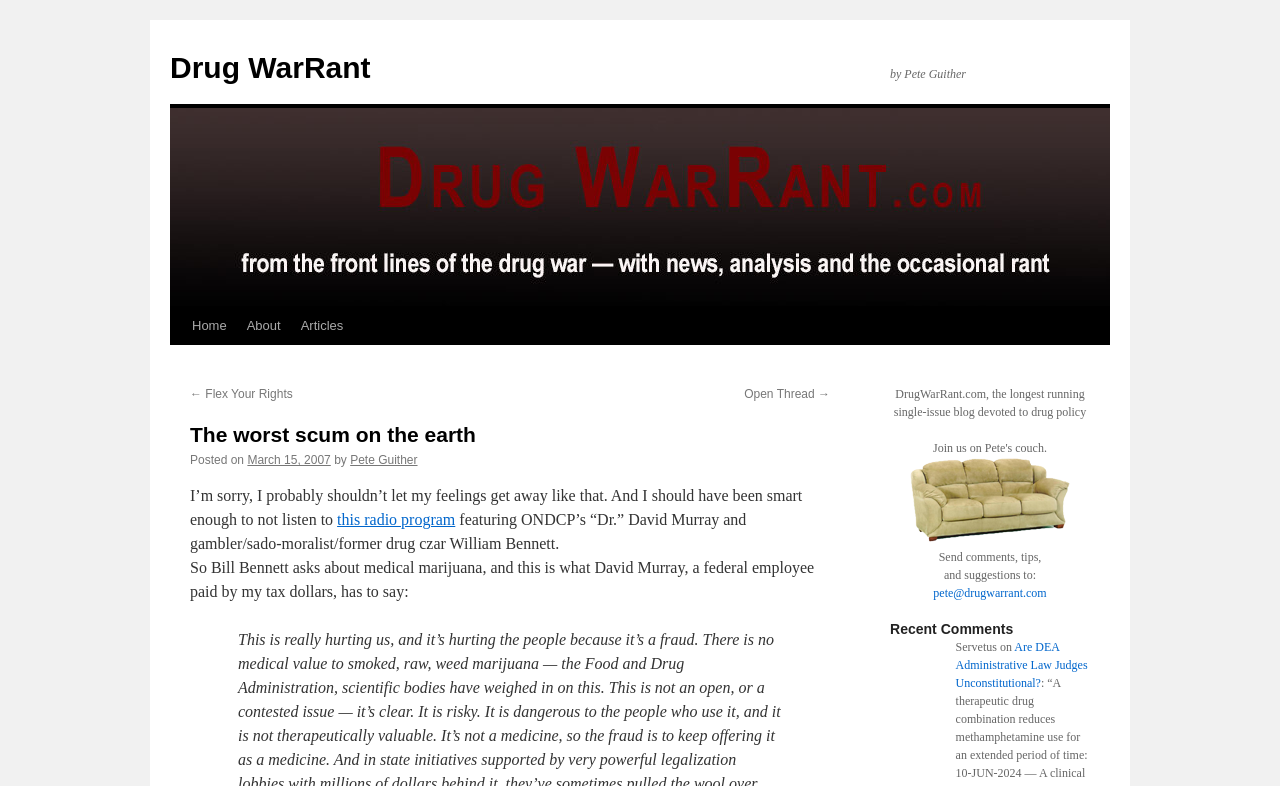Find the bounding box coordinates of the UI element according to this description: "Pete Guither".

[0.274, 0.577, 0.326, 0.595]